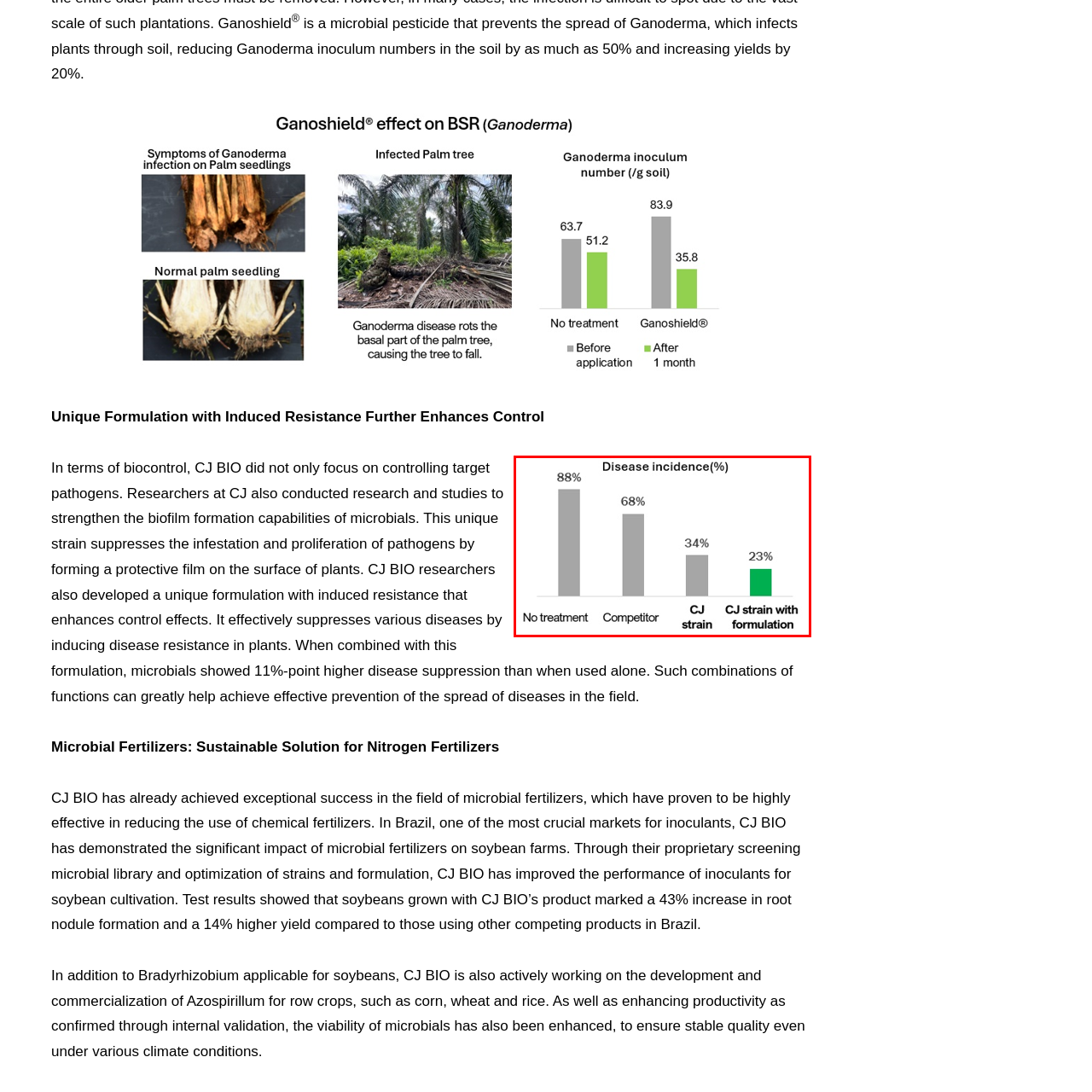Offer an in-depth description of the picture located within the red frame.

The image presents a bar graph comparing disease incidence percentages among different treatment groups in agricultural settings. The bars indicate that when no treatment is applied, the disease incidence is a high 88%. In contrast, the incidence drops to 68% with a competitor's treatment. Notably, the CJ strain alone results in a 34% disease incidence, while the combination of the CJ strain with a specific formulation shows an impressive reduction to just 23%. This graph underscores the effectiveness of the CJ strain and its formulation in significantly lowering disease susceptibility in crops, thereby highlighting advancements in biocontrol strategies for improved agricultural outcomes.